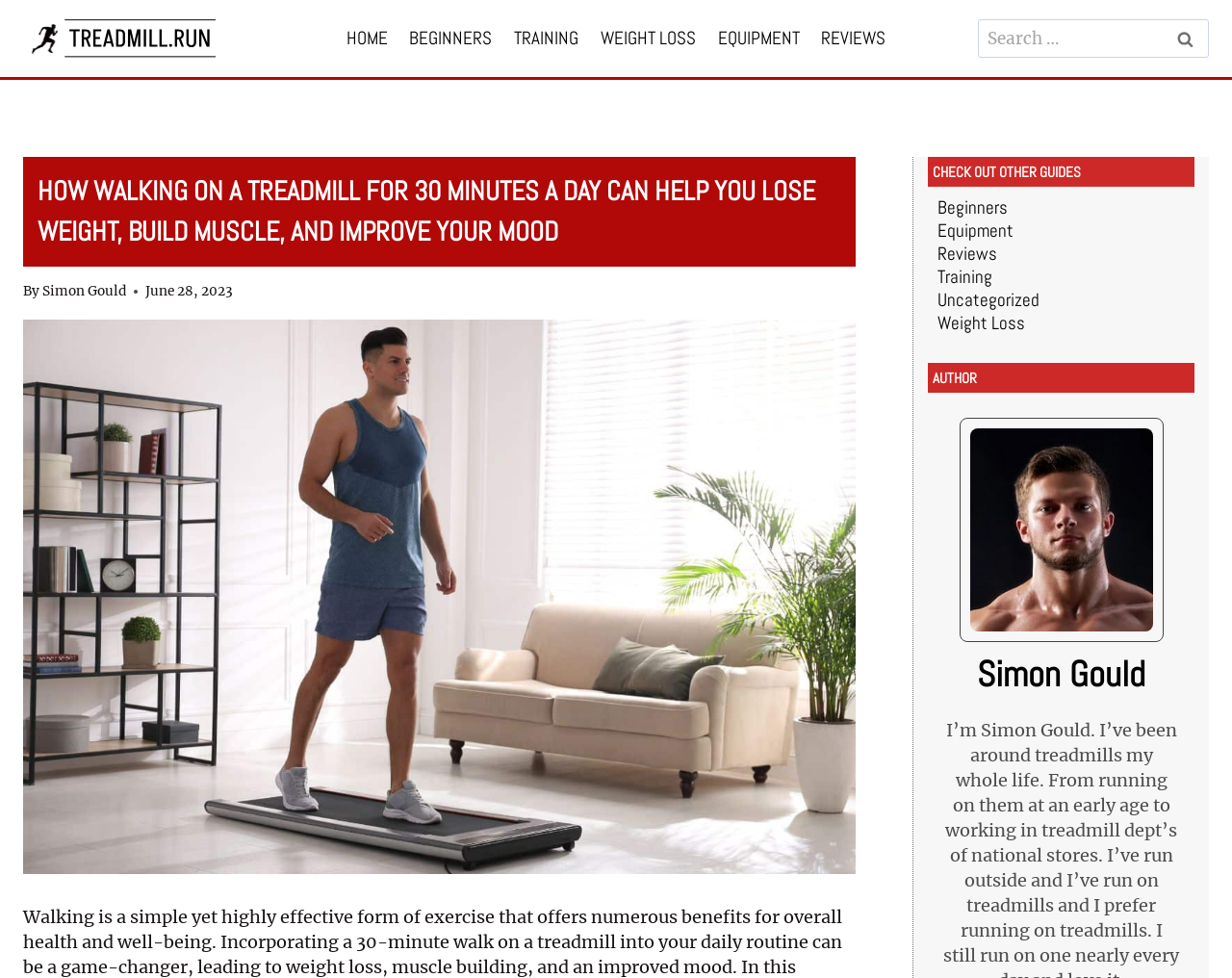Bounding box coordinates should be in the format (top-left x, top-left y, bottom-right x, bottom-right y) and all values should be floating point numbers between 0 and 1. Determine the bounding box coordinate for the UI element described as: Weight Loss

[0.761, 0.318, 0.832, 0.343]